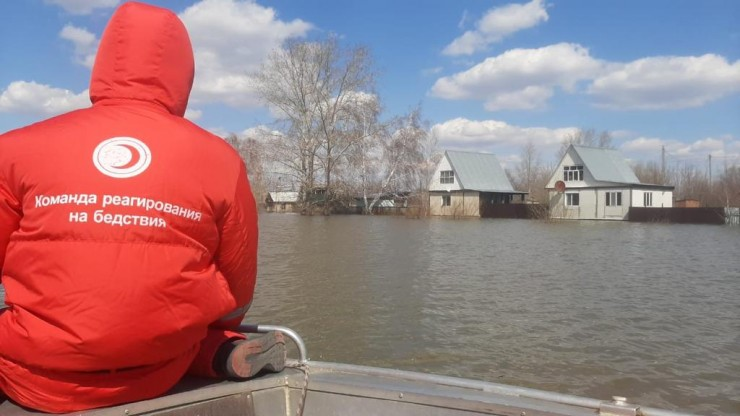What is the condition of the houses in the image?
Based on the image, answer the question with as much detail as possible.

The image shows several houses surrounded by water, indicating that they are partially submerged due to the flooding in the region.